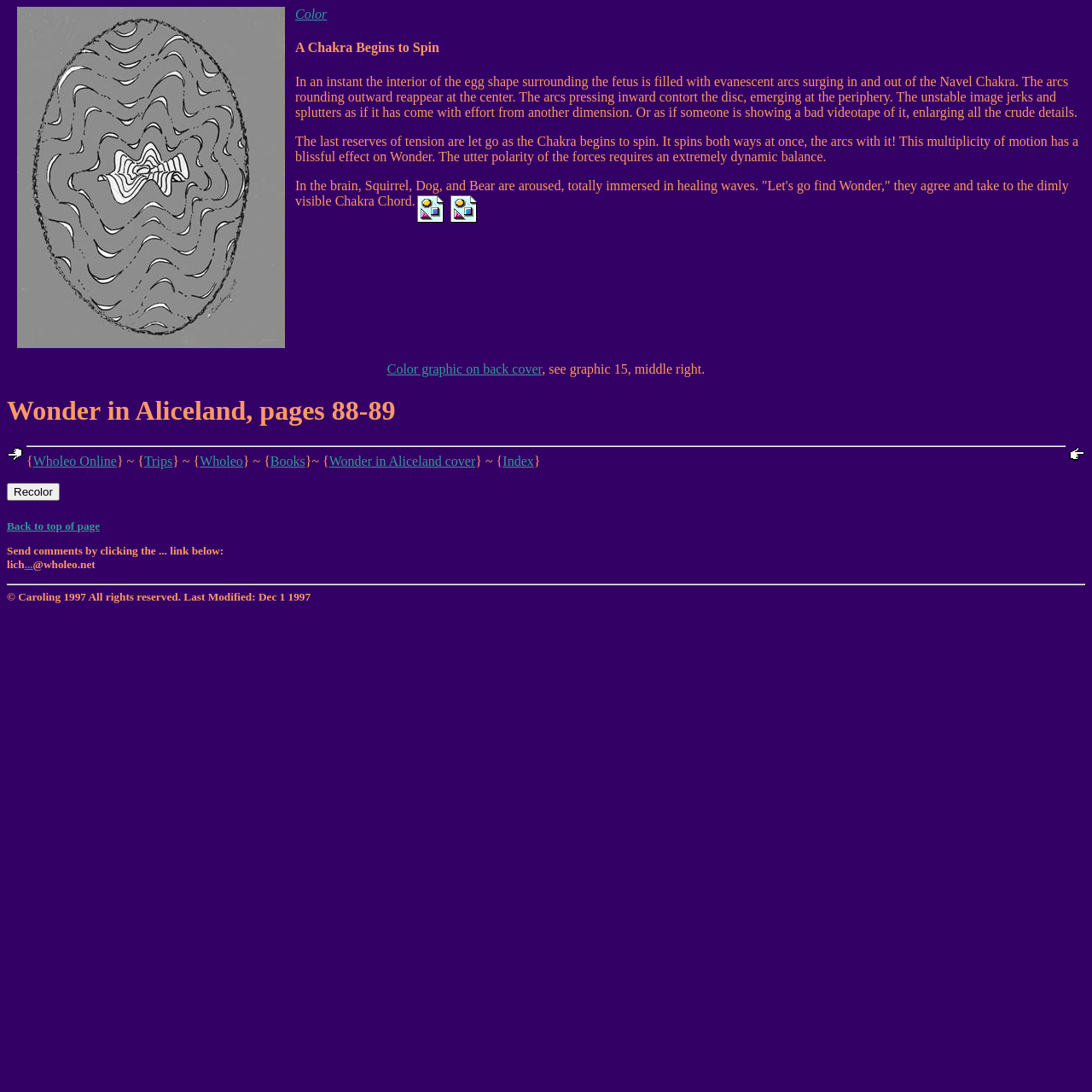Predict the bounding box for the UI component with the following description: "Trips".

[0.132, 0.416, 0.158, 0.429]